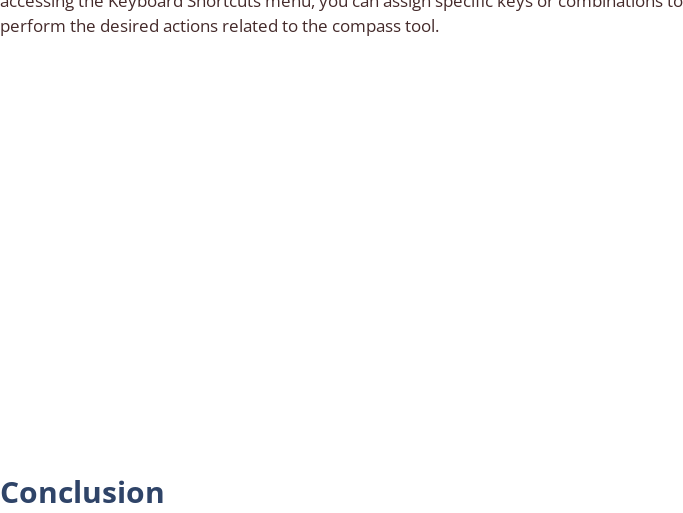Answer the question below with a single word or a brief phrase: 
What is the conclusion section about?

Disabling compass tool and workflow